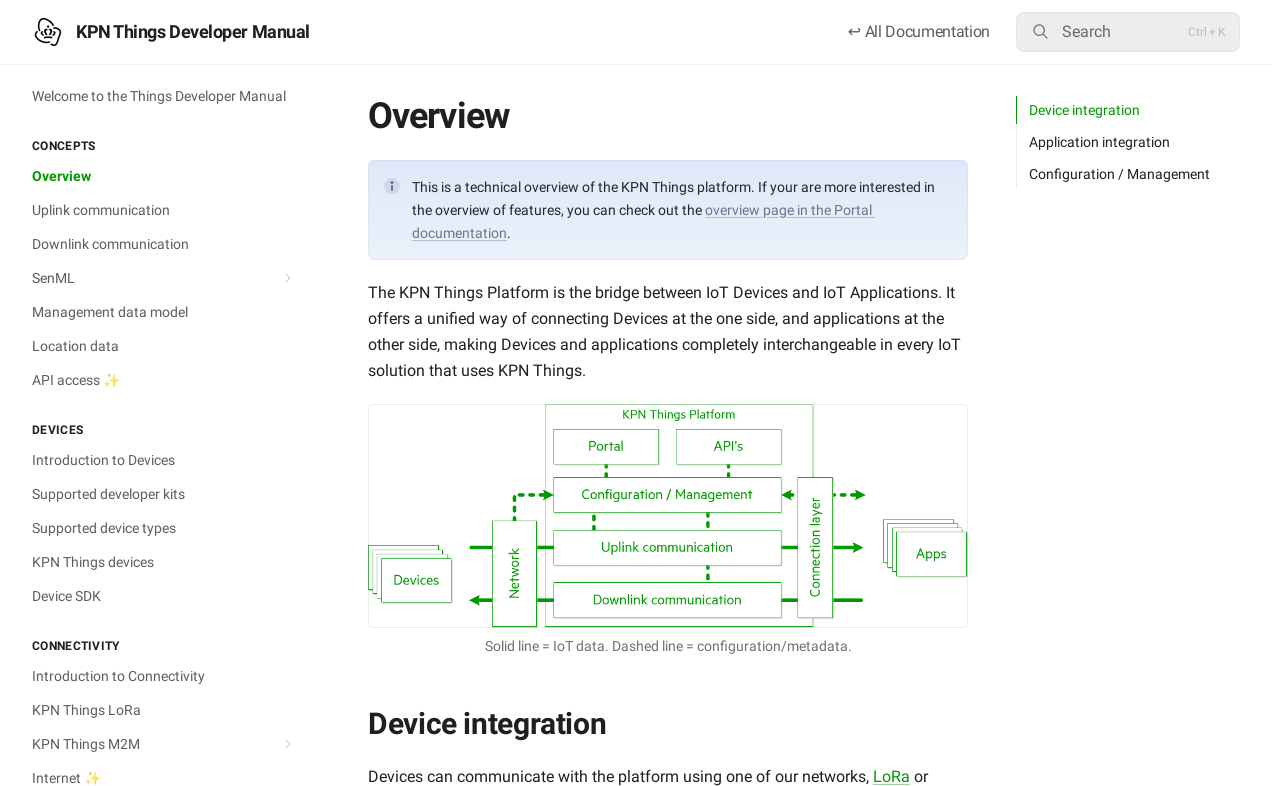Give a succinct answer to this question in a single word or phrase: 
What is the name of the manual?

KPN Things Developer Manual